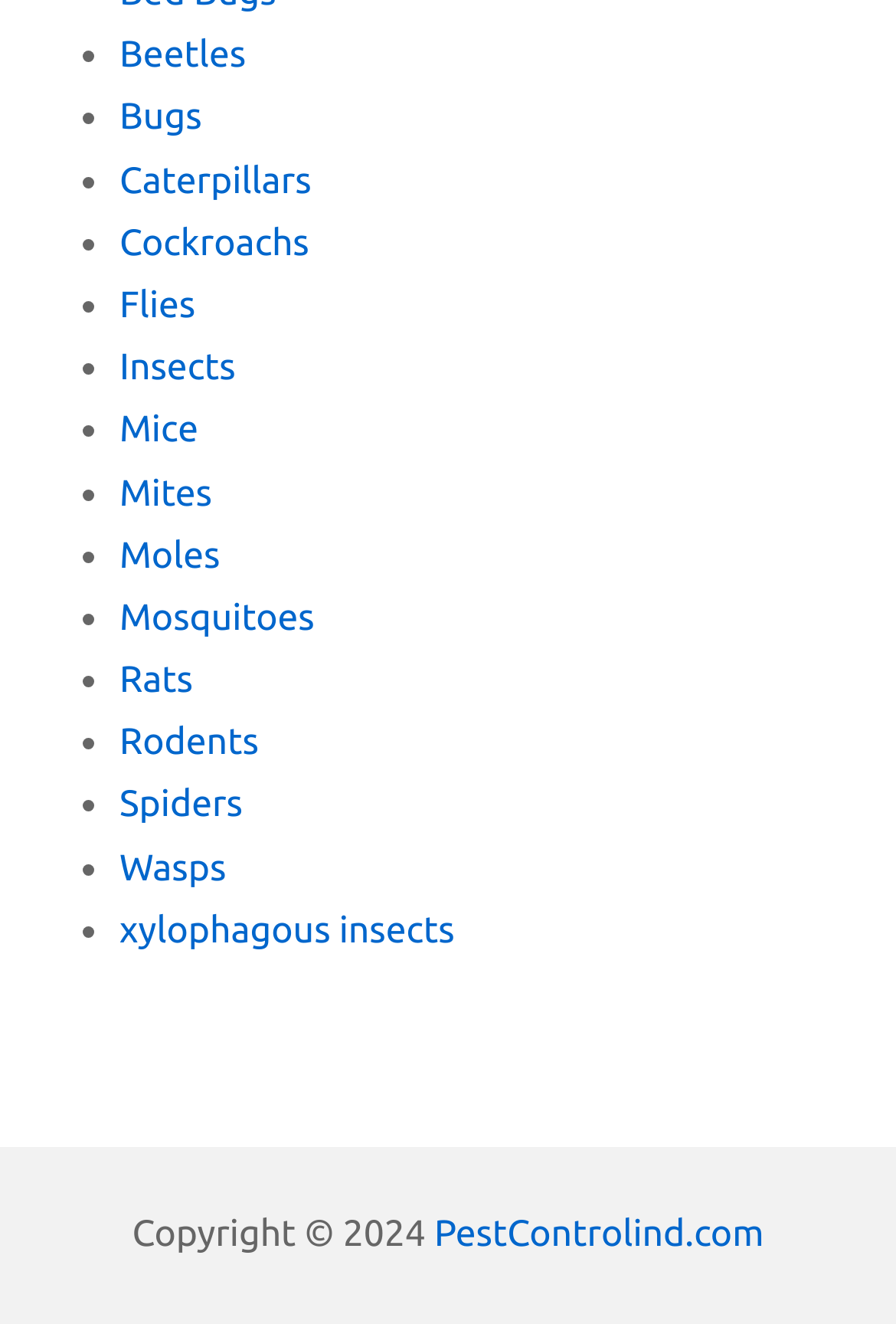Please identify the bounding box coordinates of the clickable element to fulfill the following instruction: "learn about Mosquitoes". The coordinates should be four float numbers between 0 and 1, i.e., [left, top, right, bottom].

[0.133, 0.451, 0.351, 0.482]